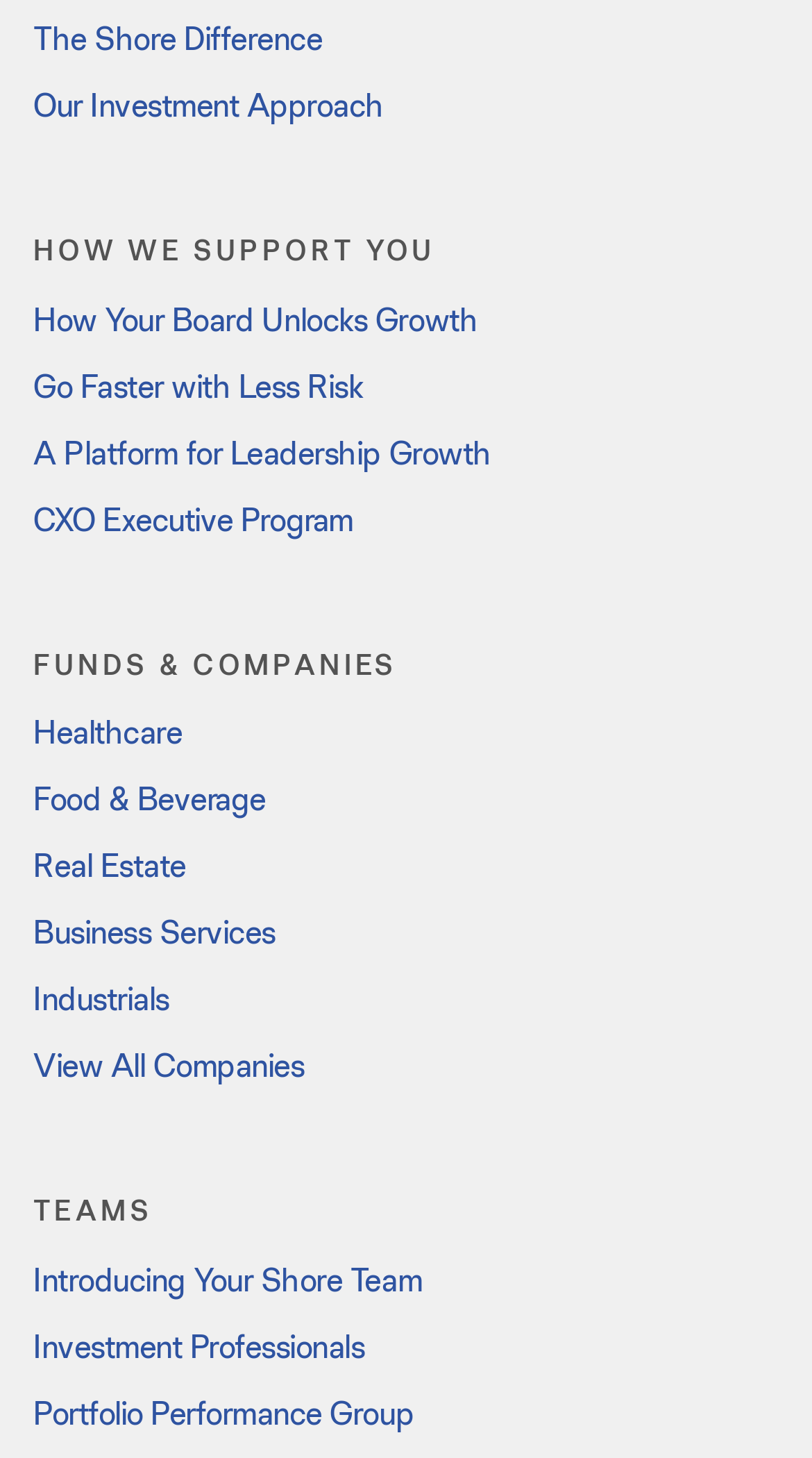Locate the bounding box coordinates of the element that should be clicked to execute the following instruction: "View companies in the Healthcare sector".

[0.041, 0.486, 0.224, 0.521]